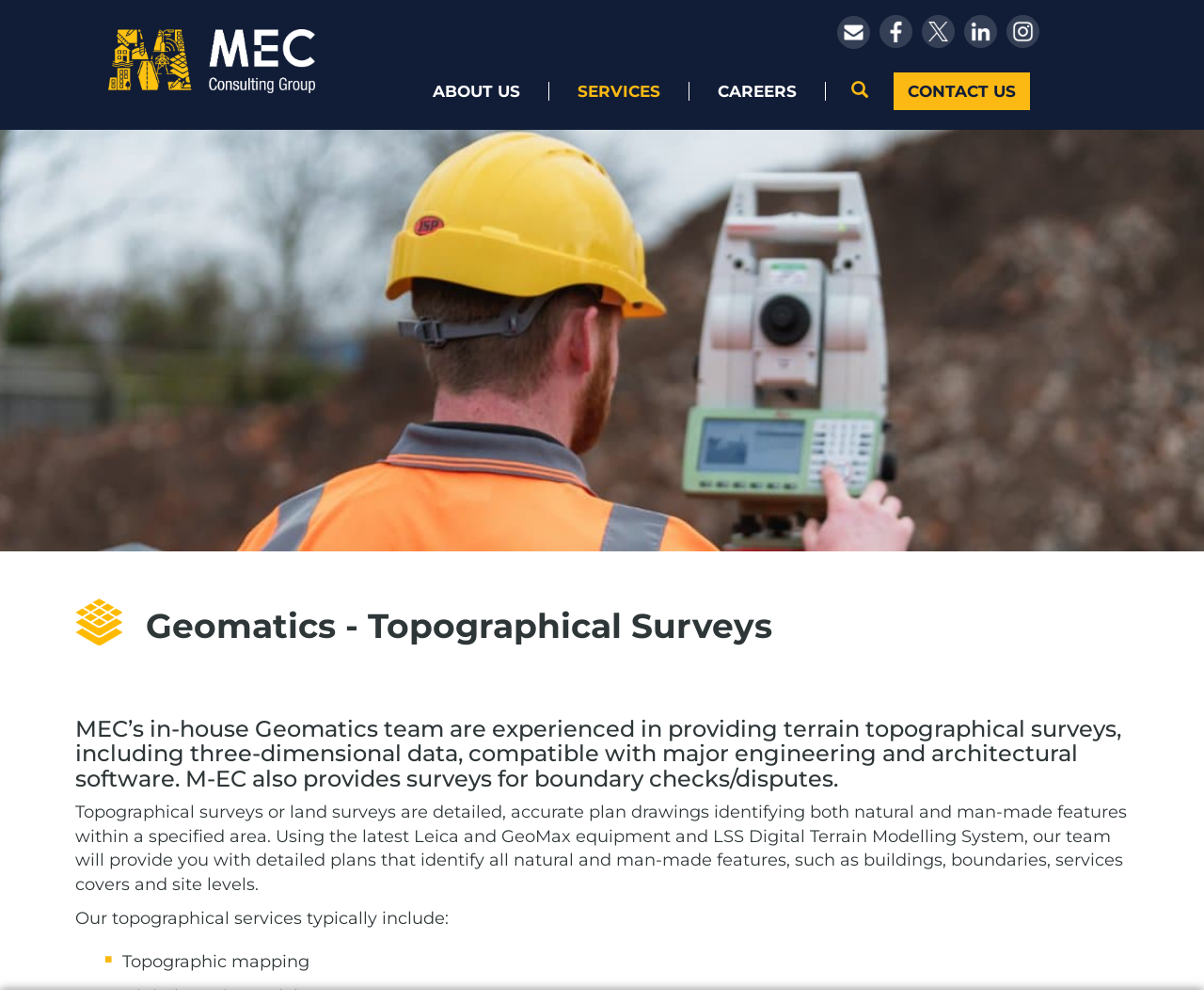Determine the bounding box coordinates of the clickable region to execute the instruction: "Click the M-EC Logo Branding". The coordinates should be four float numbers between 0 and 1, denoted as [left, top, right, bottom].

[0.078, 0.015, 0.273, 0.062]